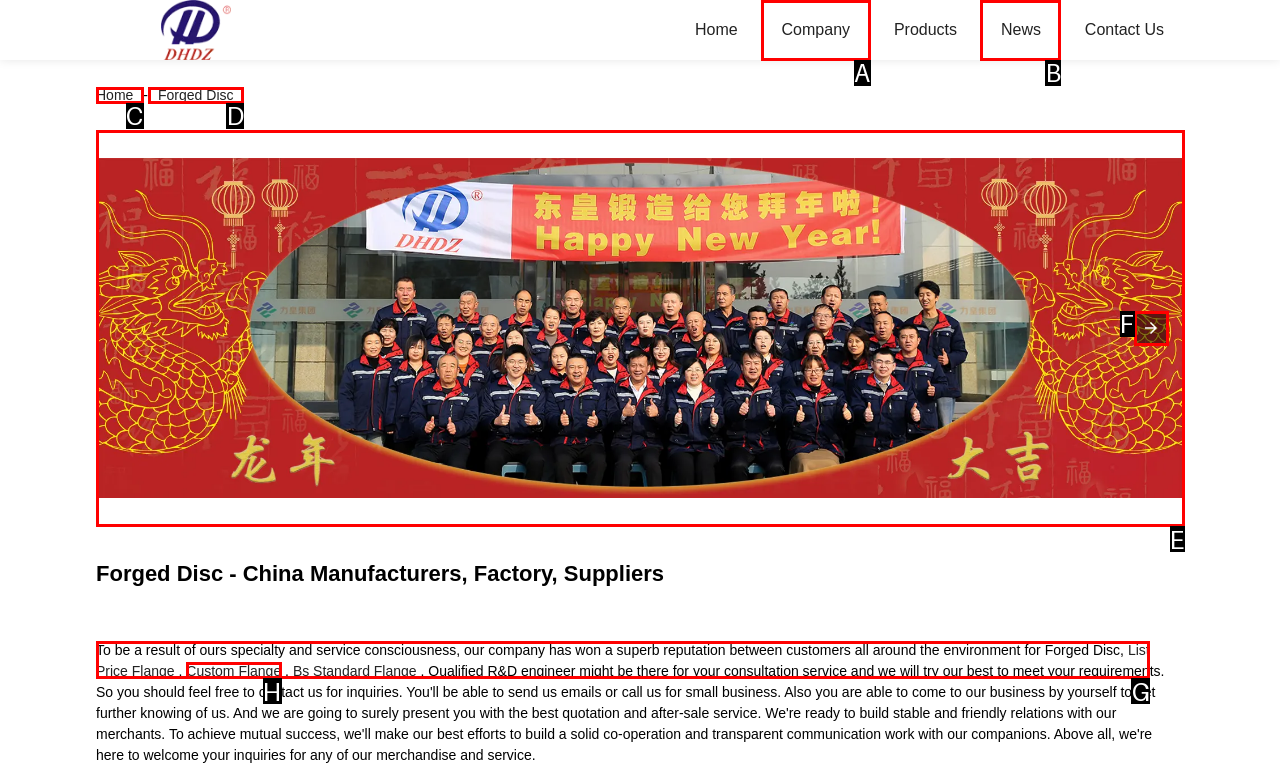Identify the HTML element that corresponds to the description: Home
Provide the letter of the matching option from the given choices directly.

C